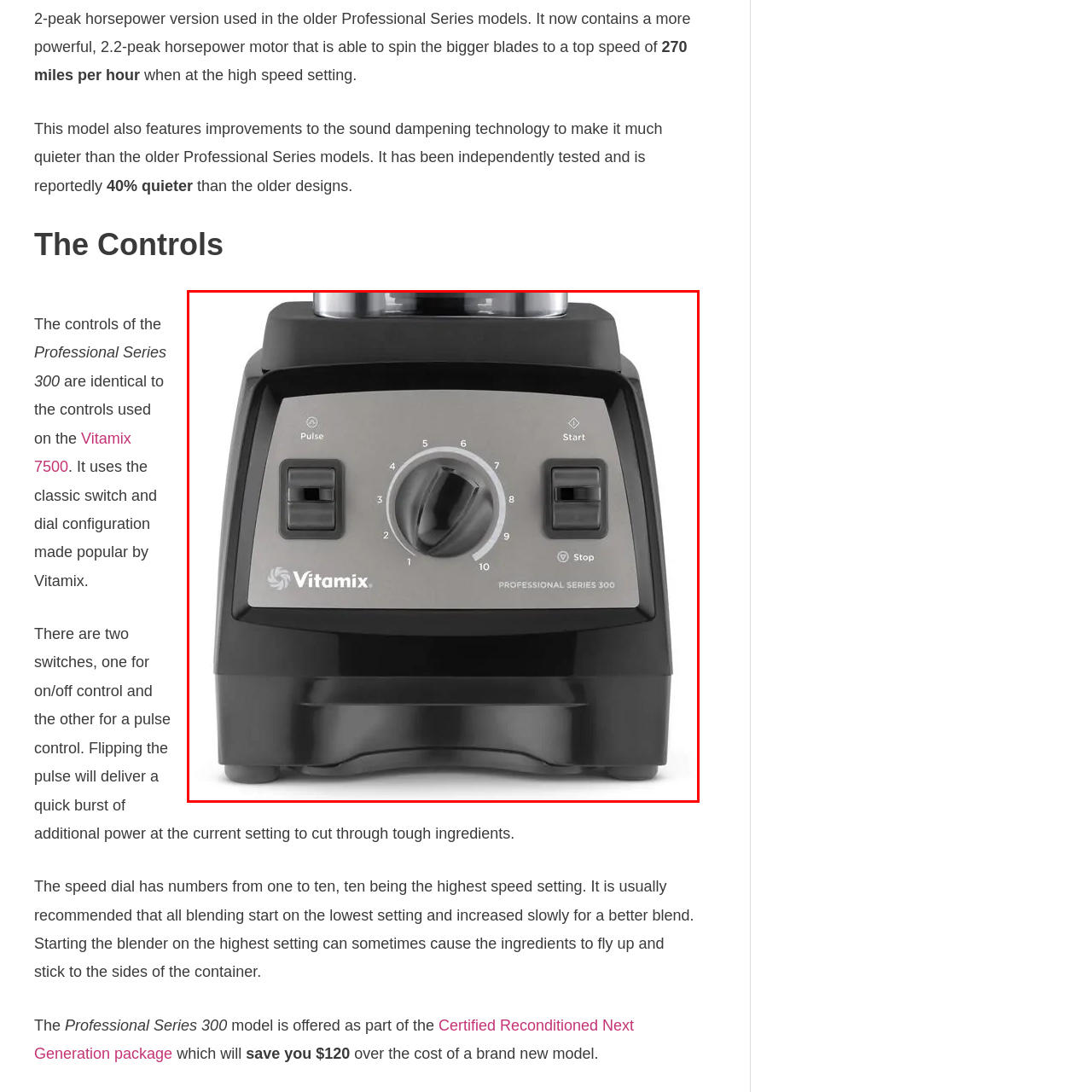What is the design approach of the Vitamix blender?
Observe the image inside the red bounding box and answer the question using only one word or a short phrase.

Classic and user-friendly